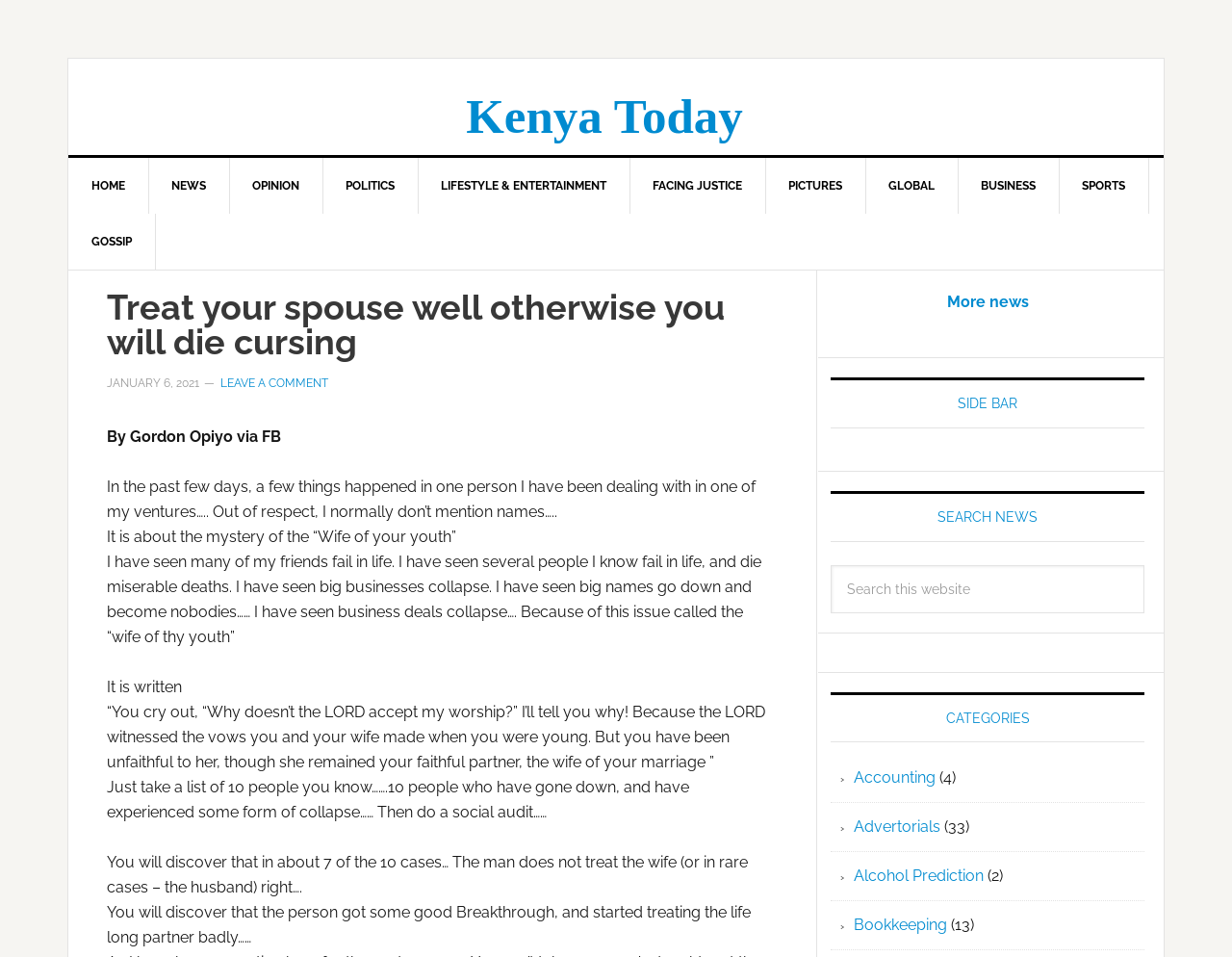Please give a concise answer to this question using a single word or phrase: 
What is the date of the main article?

JANUARY 6, 2021